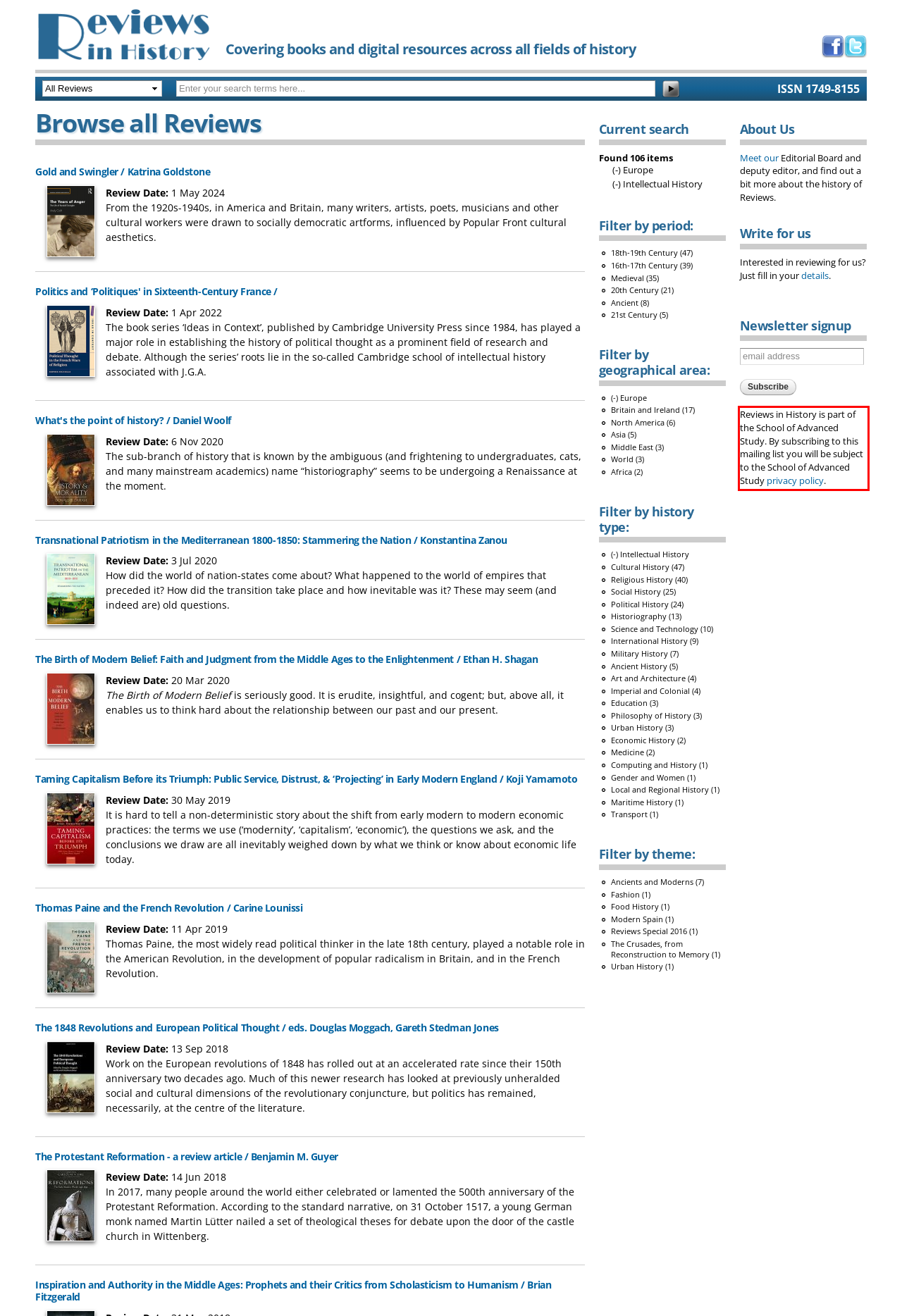With the given screenshot of a webpage, locate the red rectangle bounding box and extract the text content using OCR.

Reviews in History is part of the School of Advanced Study. By subscribing to this mailing list you will be subject to the School of Advanced Study privacy policy.